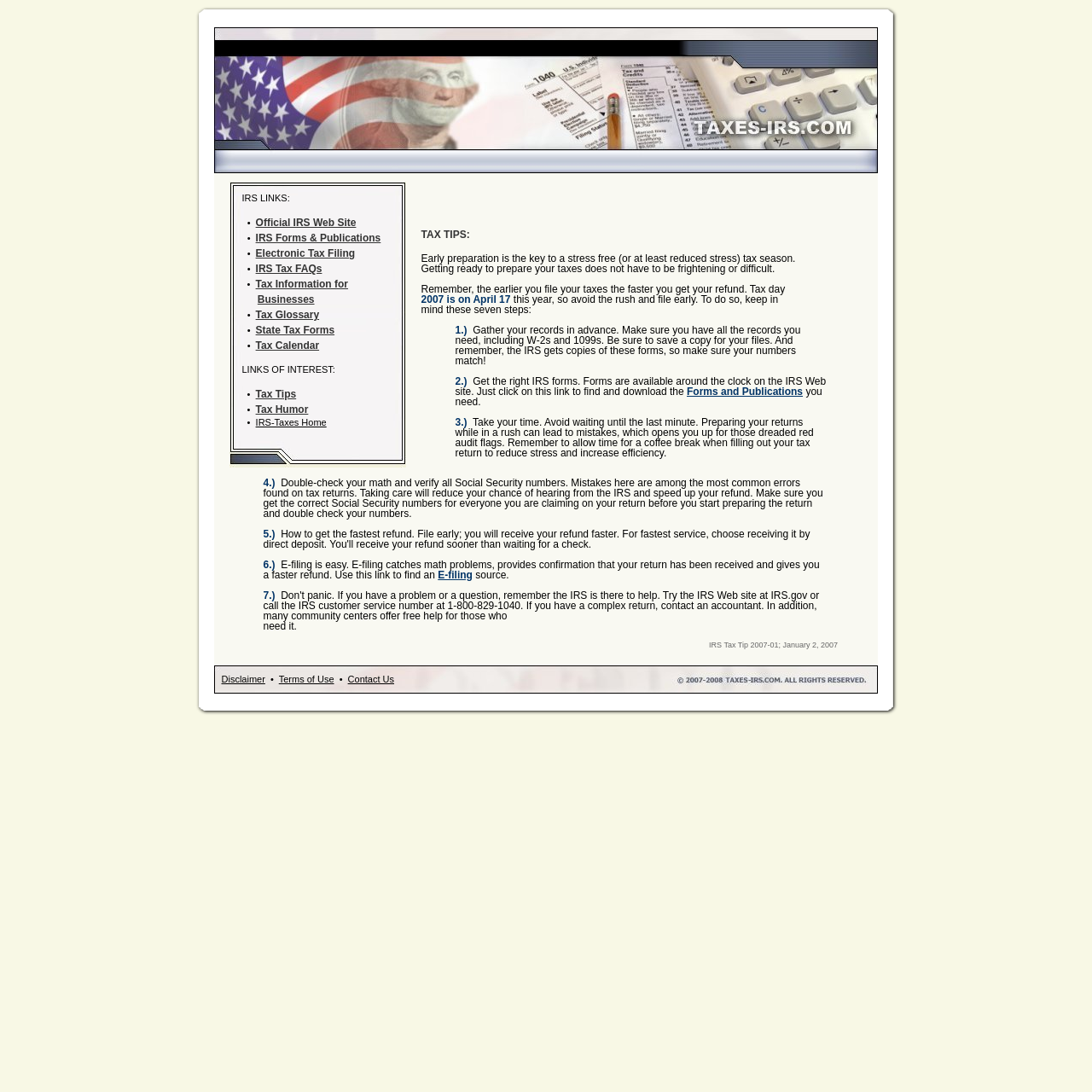Find the bounding box coordinates of the clickable area that will achieve the following instruction: "Click on the link to get IRS Forms & Publications".

[0.234, 0.212, 0.349, 0.223]